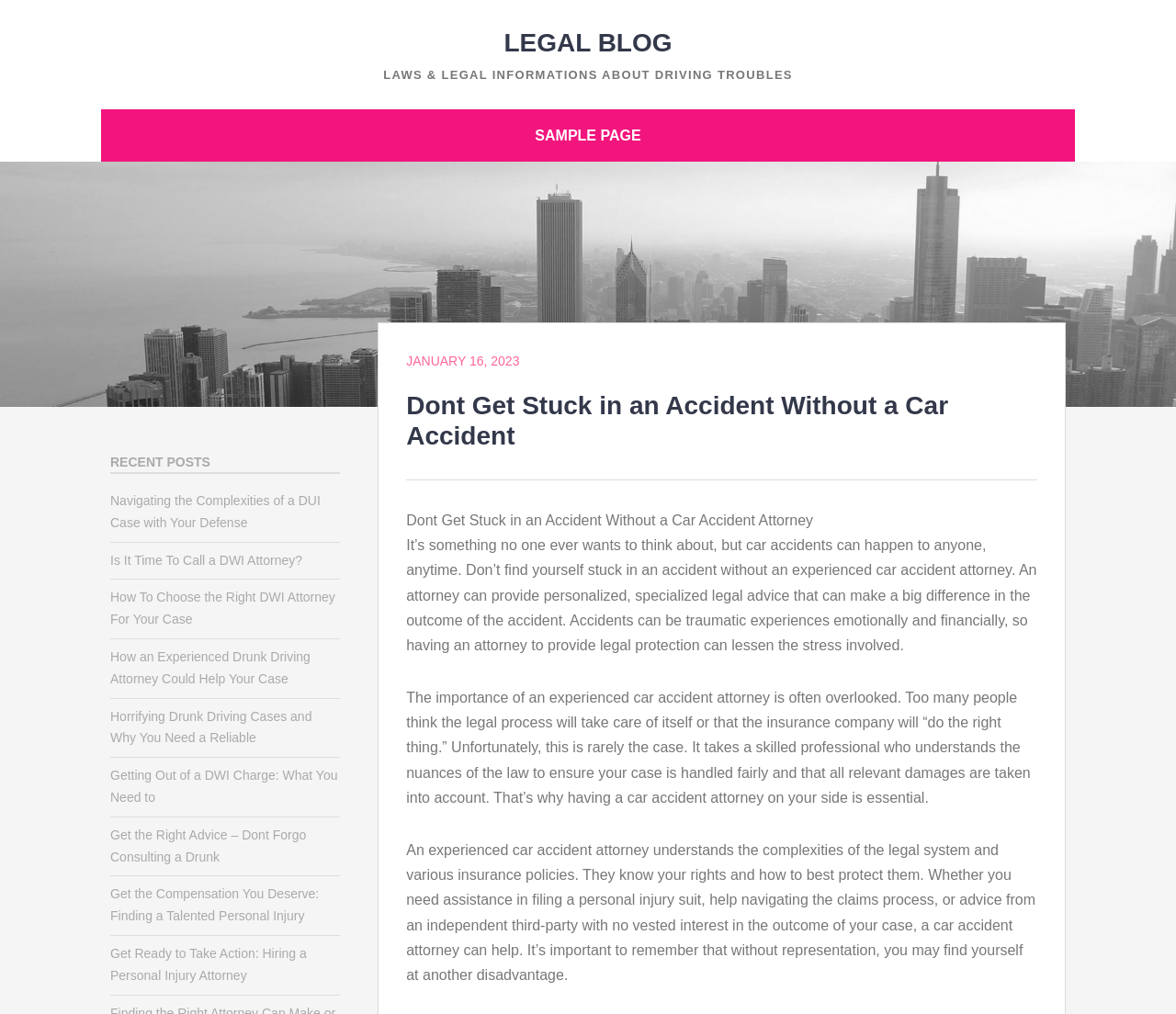Show me the bounding box coordinates of the clickable region to achieve the task as per the instruction: "Click on Navigating the Complexities of a DUI Case with Your Defense".

[0.094, 0.486, 0.272, 0.522]